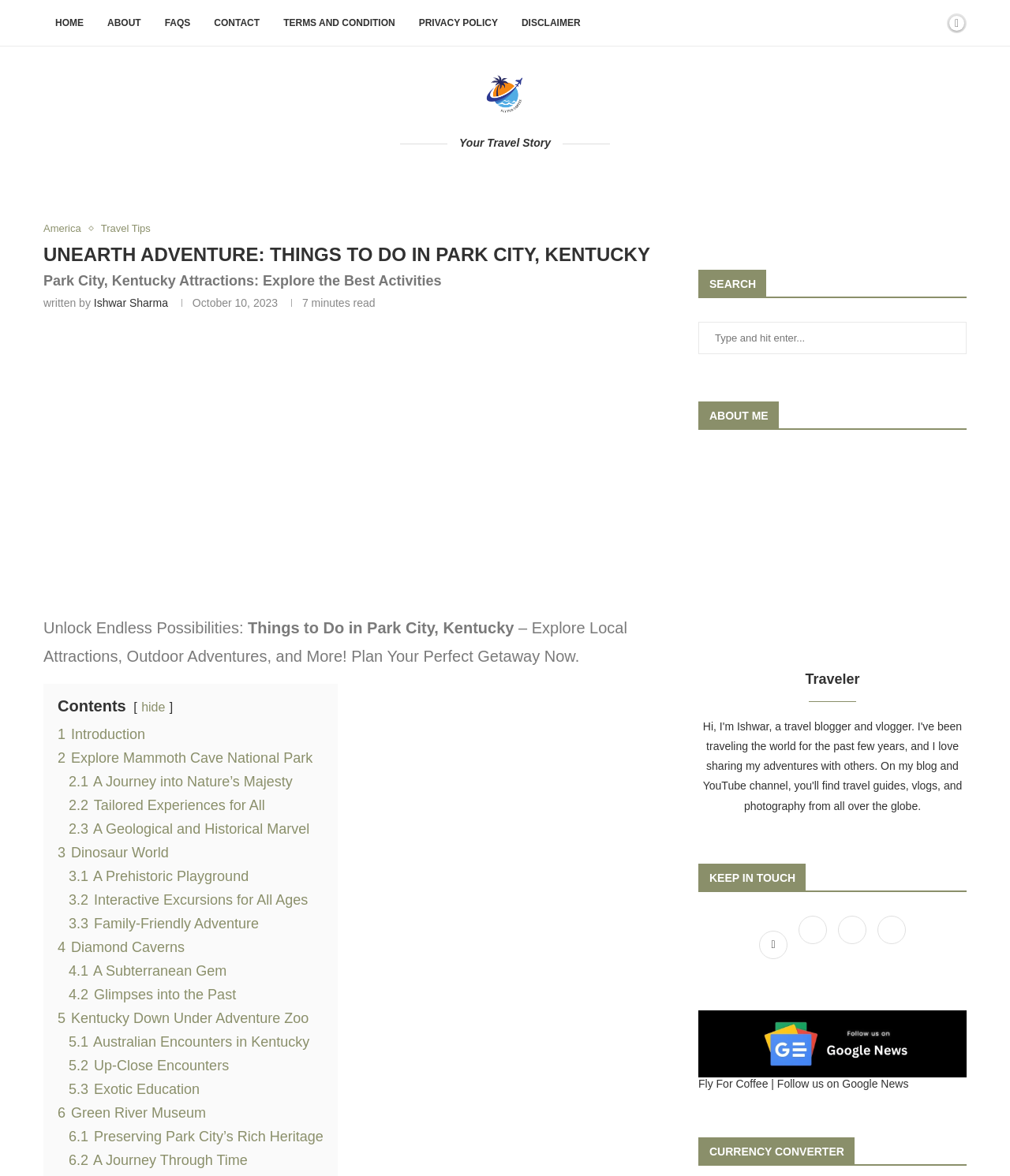Can you give a comprehensive explanation to the question given the content of the image?
What is the name of the national park mentioned in the webpage?

I found the answer by looking at the link '2 Explore Mammoth Cave National Park' which is a subheading under the main heading 'UNEARTH ADVENTURE: THINGS TO DO IN PARK CITY, KENTUCKY'. This suggests that Mammoth Cave National Park is one of the attractions mentioned in the webpage.